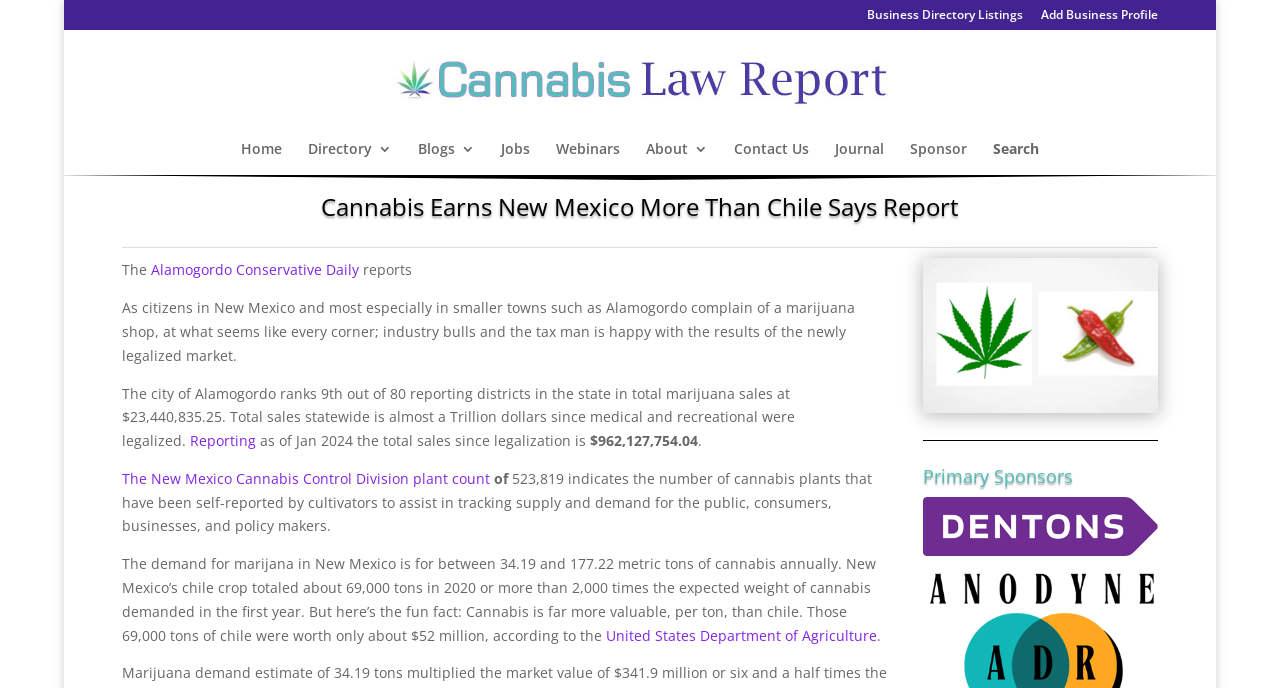Given the element description, predict the bounding box coordinates in the format (top-left x, top-left y, bottom-right x, bottom-right y), using floating point numbers between 0 and 1: United States Department of Agriculture

[0.473, 0.909, 0.685, 0.937]